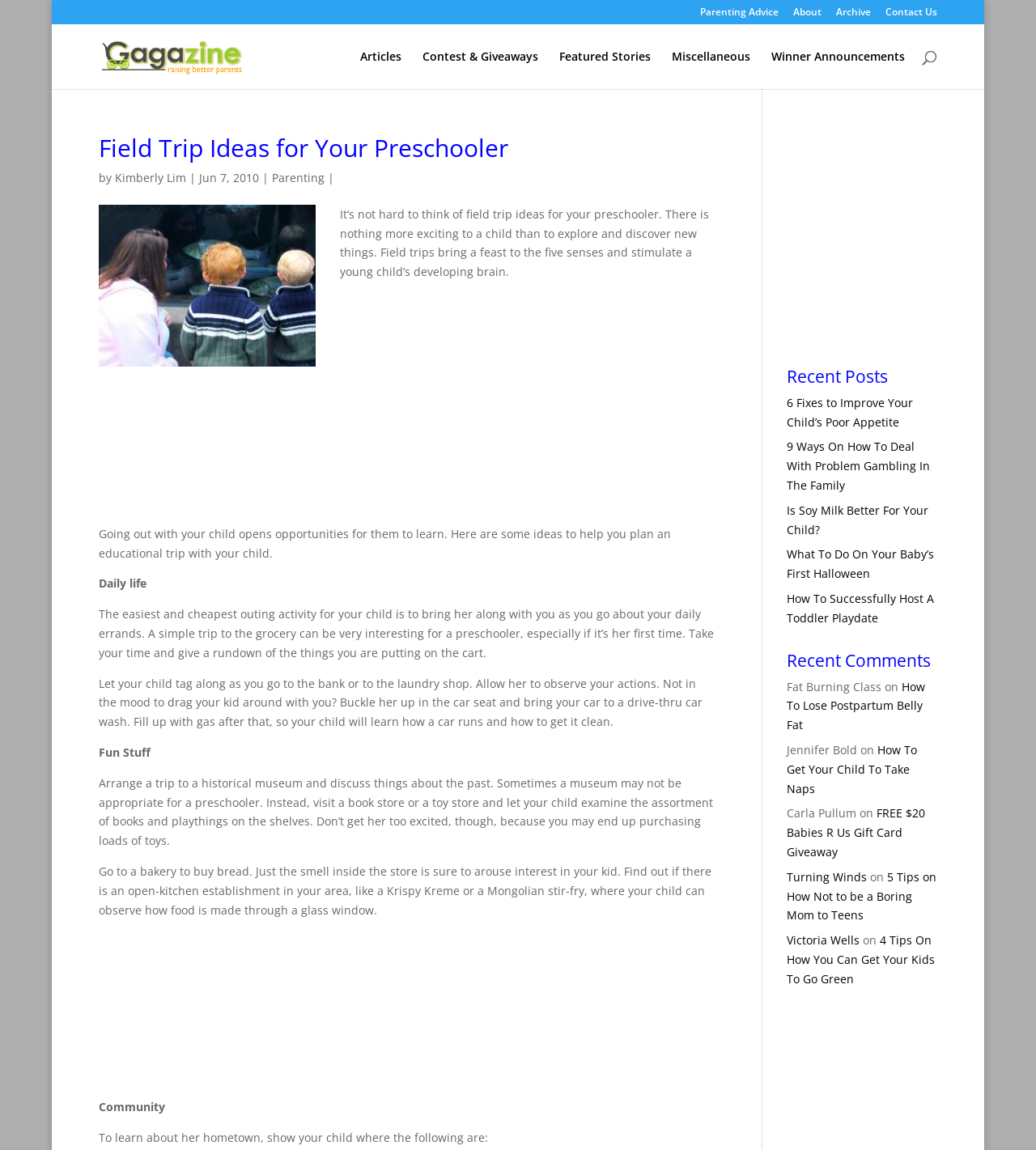How many recent posts are listed on the webpage?
Offer a detailed and full explanation in response to the question.

The webpage lists 5 recent posts, which are '6 Fixes to Improve Your Child’s Poor Appetite', '9 Ways On How To Deal With Problem Gambling In The Family', 'Is Soy Milk Better For Your Child?', 'What To Do On Your Baby’s First Halloween', and 'How To Successfully Host A Toddler Playdate'.